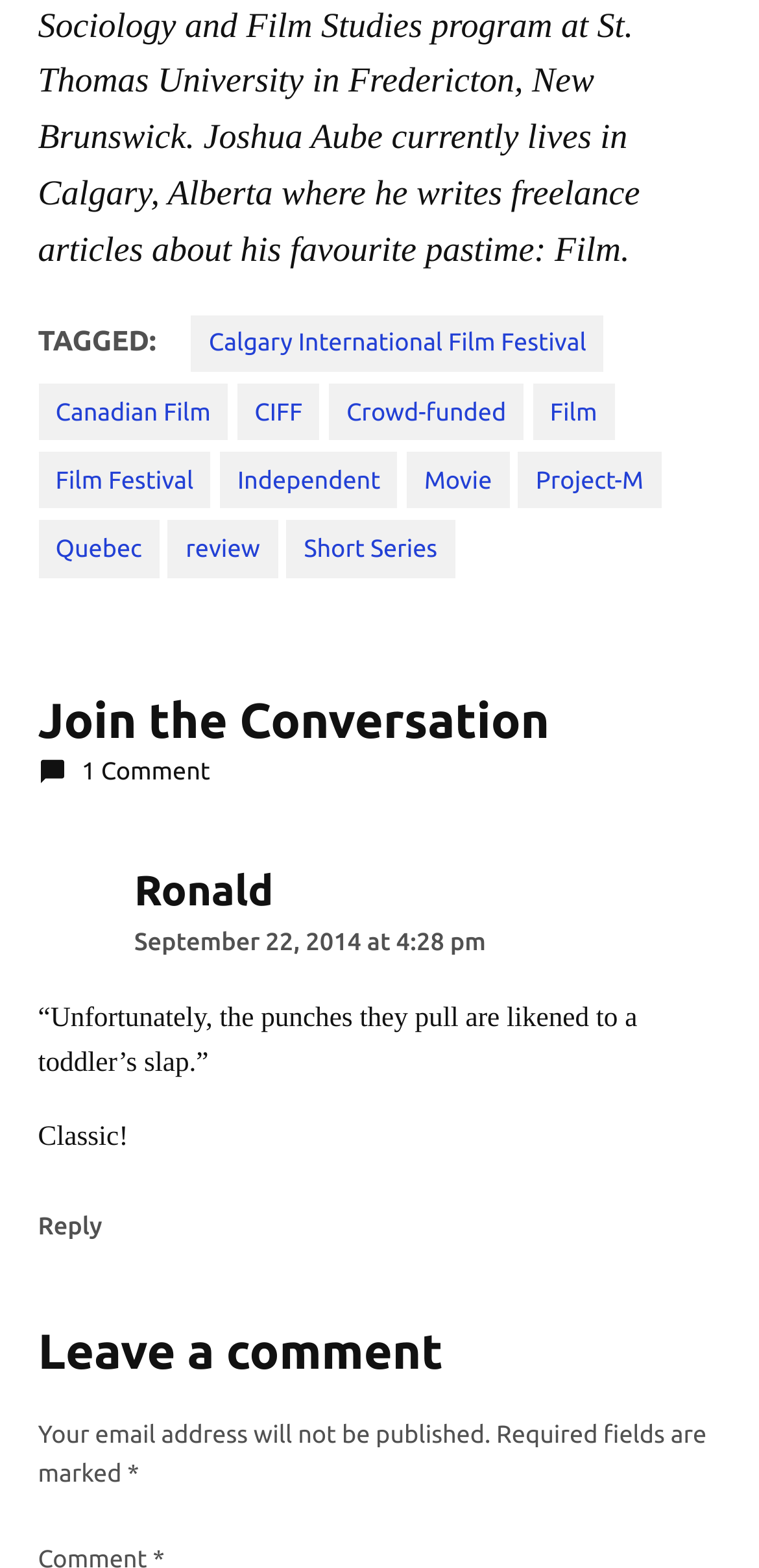Determine the bounding box coordinates for the clickable element to execute this instruction: "Reply to Ronald". Provide the coordinates as four float numbers between 0 and 1, i.e., [left, top, right, bottom].

[0.05, 0.77, 0.135, 0.795]